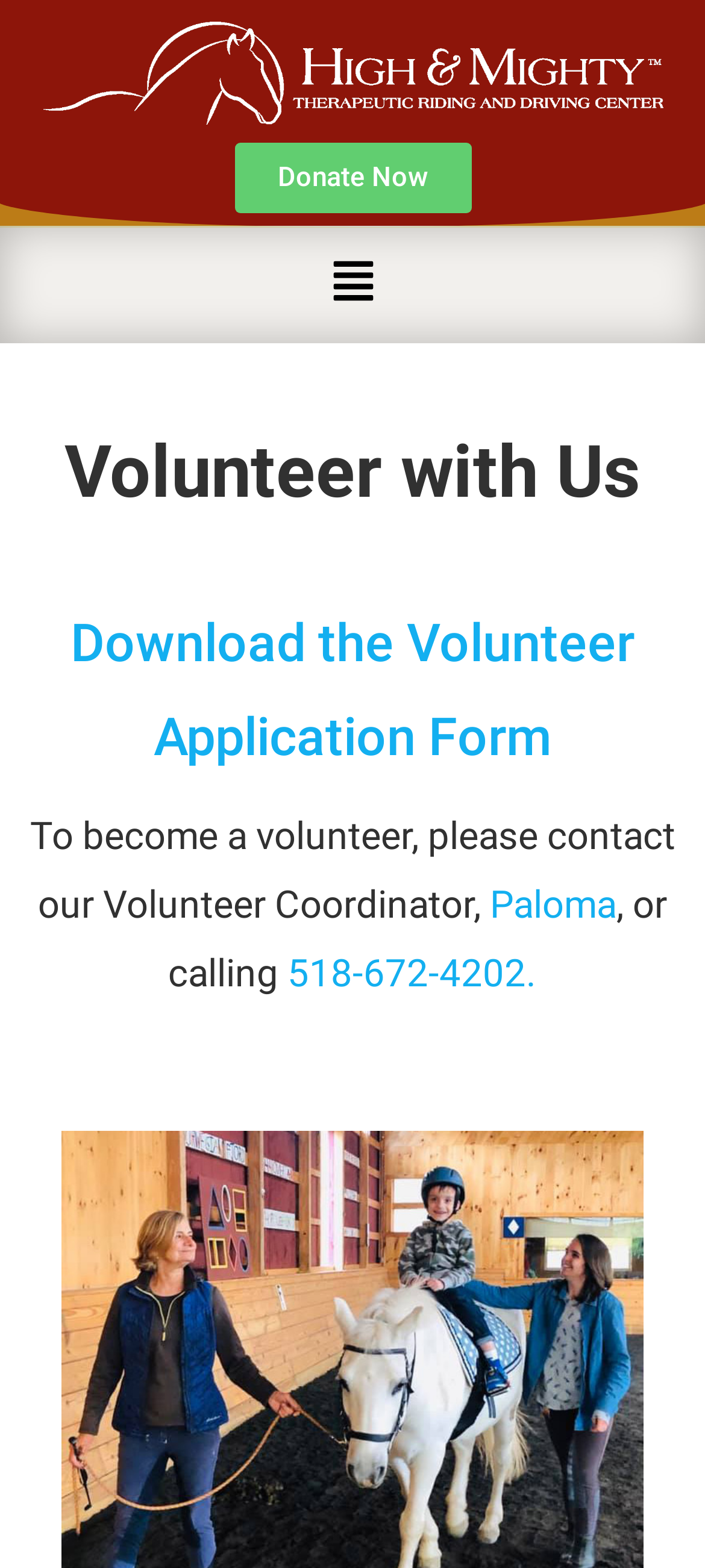Explain the webpage's design and content in an elaborate manner.

The webpage is about volunteering at High & Mighty Therapeutic Riding And Driving Center INC. At the top left corner, there is a logo of High & Mighty, which is a white horizontal image. Next to the logo, there is a "Donate Now" link. On the top right corner, there is a "Menu" button.

Below the top section, there is a heading that reads "Volunteer with Us". Underneath the heading, there is a link to download the Volunteer Application Form, which is centered on the page. Below the link, there is a paragraph of text that explains how to become a volunteer, which includes contacting the Volunteer Coordinator, Paloma, or calling a phone number. The text is divided into three parts, with Paloma's name and the phone number being separate links.

There are no other images on the page besides the High & Mighty logo. The overall content is focused on providing information about volunteering at High & Mighty.